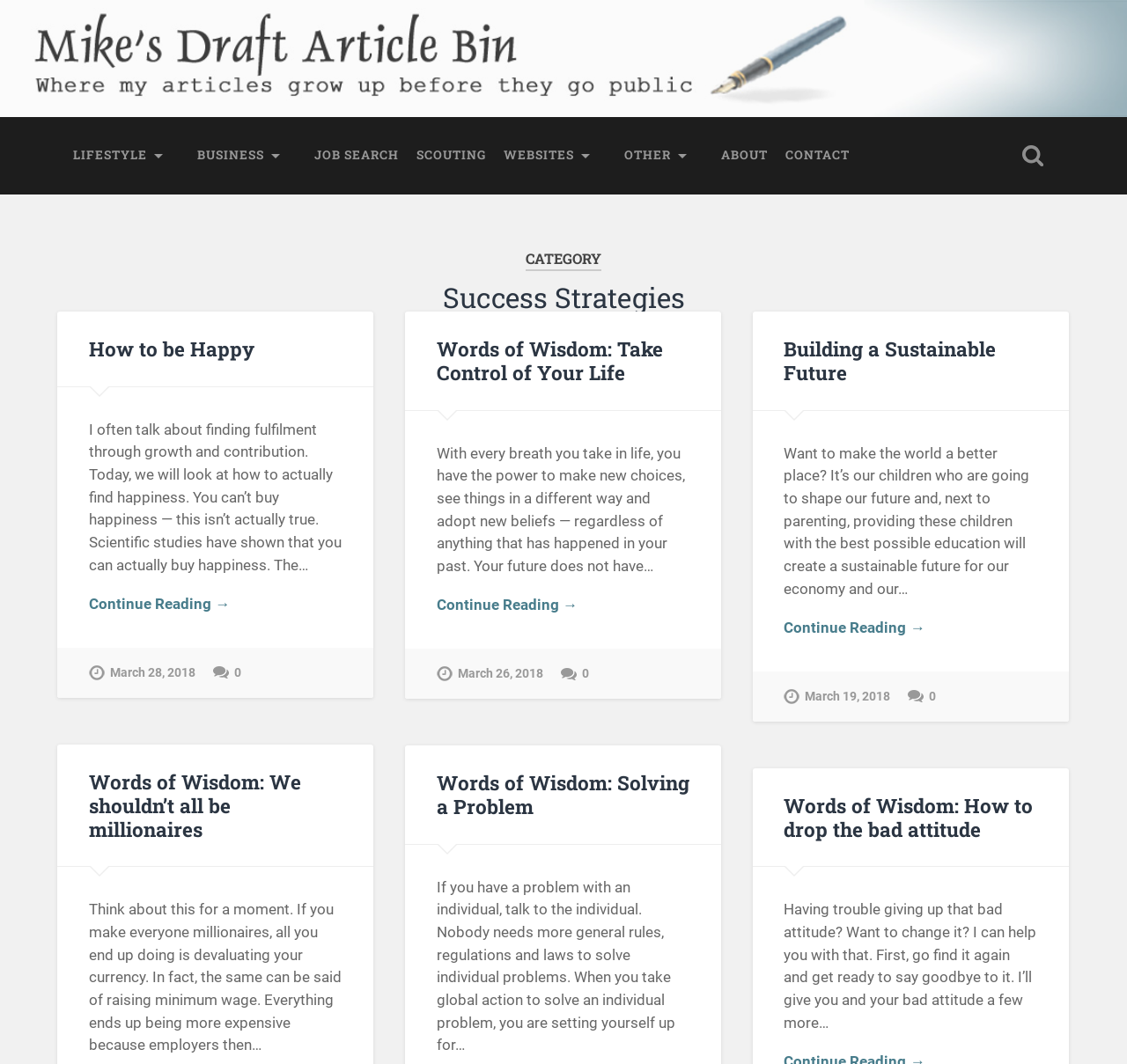Given the content of the image, can you provide a detailed answer to the question?
What is the date of the second article on this webpage?

The date of the second article on this webpage is 'March 26, 2018' as indicated by the link 'March 26, 2018' below the article heading.